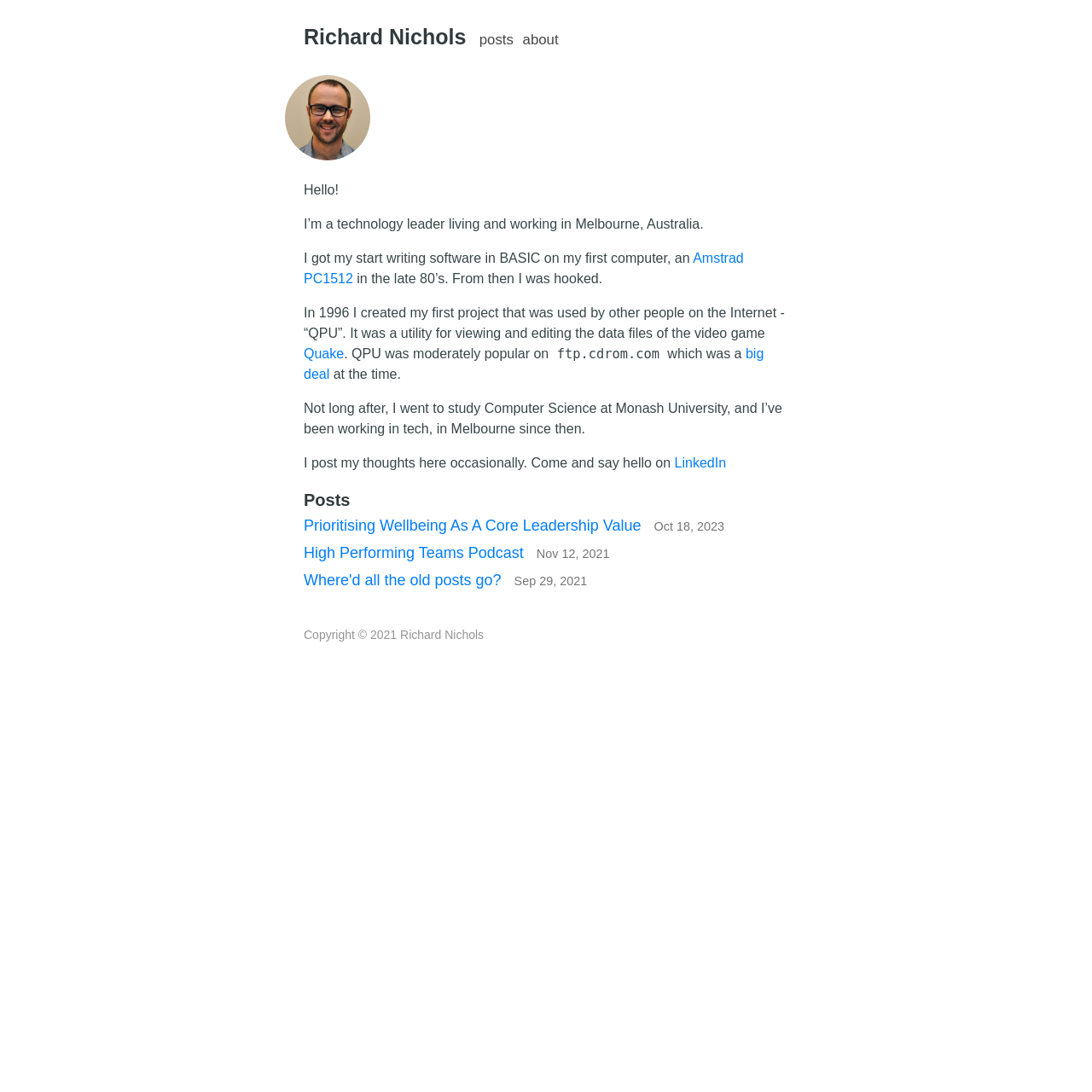Based on the element description: "LinkedIn", identify the bounding box coordinates for this UI element. The coordinates must be four float numbers between 0 and 1, listed as [left, top, right, bottom].

[0.618, 0.417, 0.665, 0.43]